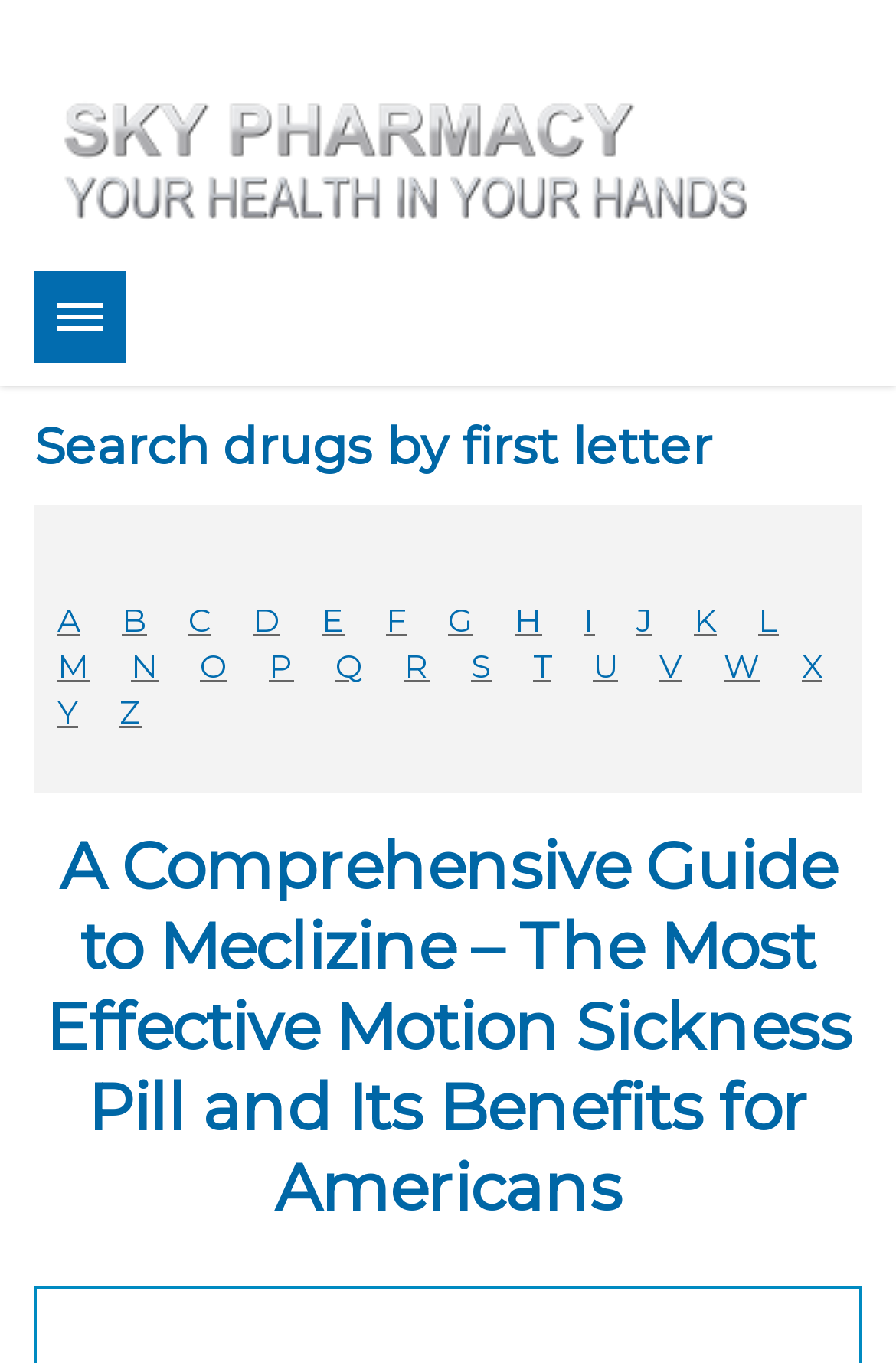Point out the bounding box coordinates of the section to click in order to follow this instruction: "Go to the 'Sky Pharmacy with Affordable Online Generics' homepage".

[0.038, 0.167, 0.872, 0.197]